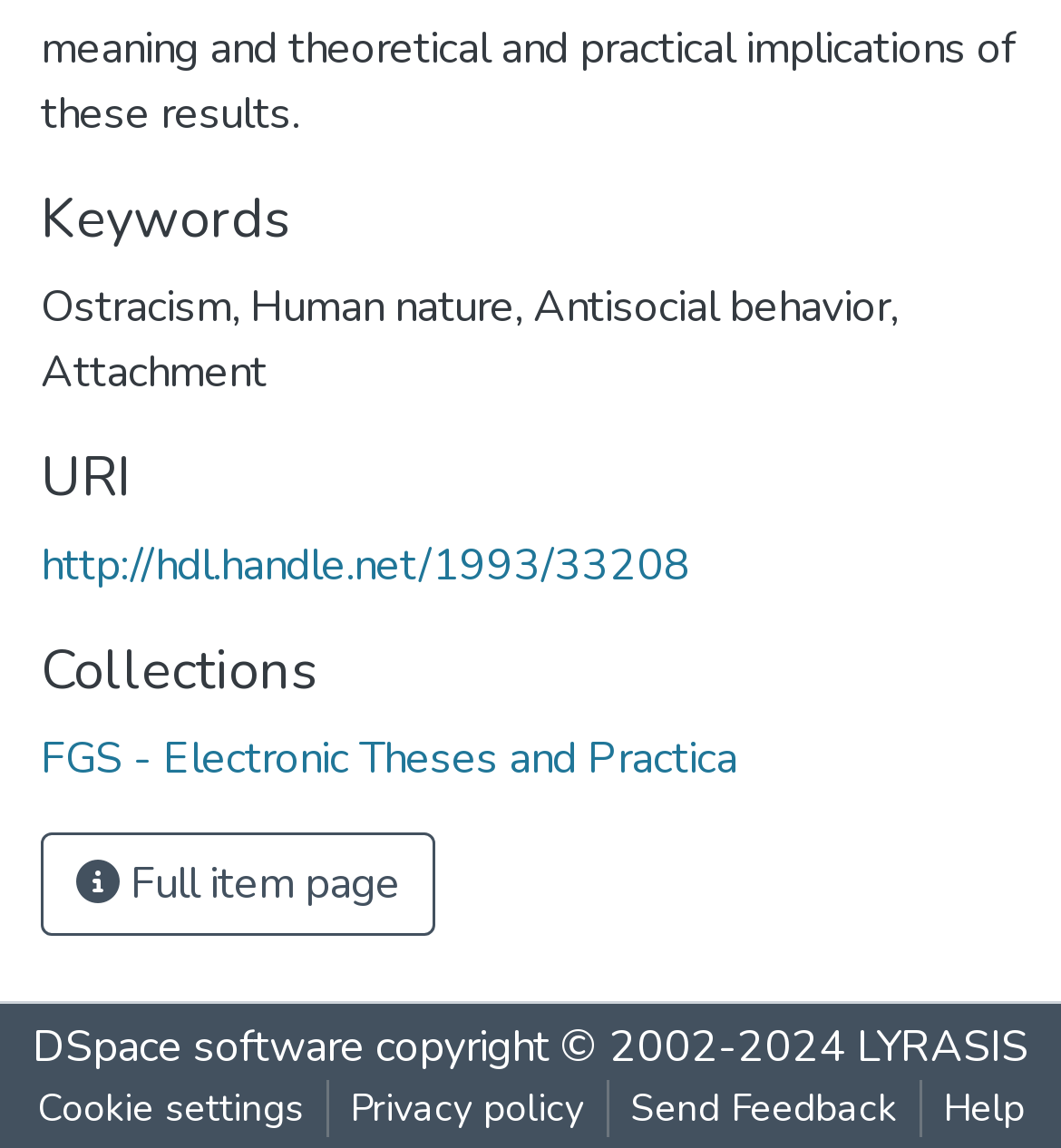Identify the bounding box for the element characterized by the following description: "LYRASIS".

[0.808, 0.886, 0.969, 0.938]